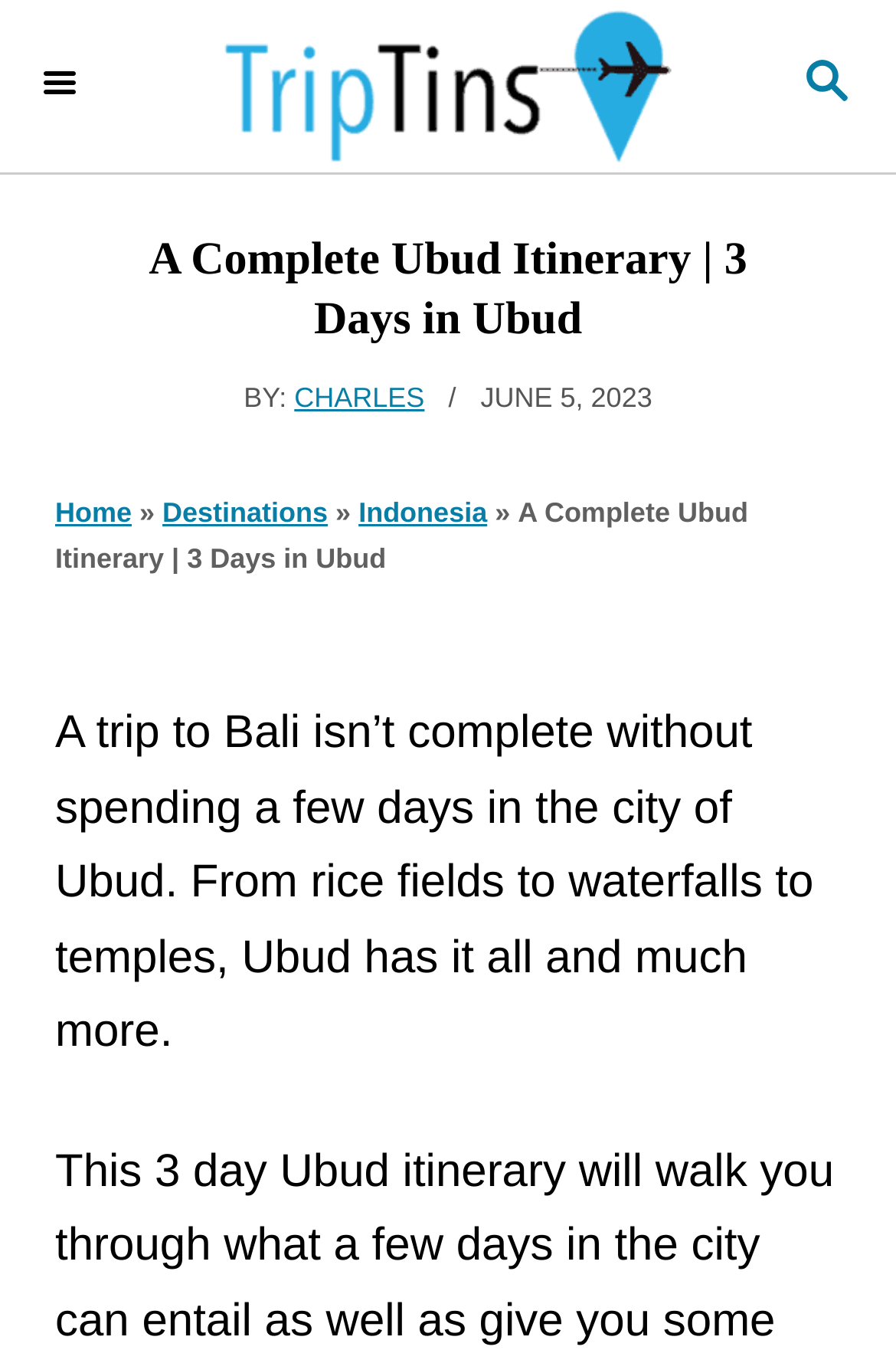Explain the contents of the webpage comprehensively.

This webpage is about a 3-day itinerary for Ubud, a city in Bali, Indonesia. At the top right corner, there is a search button with a magnifying glass icon. Next to it, there is a TripTins logo, which is a link to the website's homepage. On the top left corner, there is a menu button.

Below the top navigation bar, there is a header section that spans almost the entire width of the page. It contains the title "A Complete Ubud Itinerary | 3 Days in Ubud" in a large font, followed by the author's name, "CHARLES", and the posting date, "JUNE 5, 2023".

Underneath the header, there is a breadcrumb navigation section that shows the path "Home » Destinations » Indonesia". Below this section, there is a brief introduction to Ubud, describing it as a city that offers a range of attractions, including rice fields, waterfalls, and temples.

The webpage is well-structured, with clear headings and concise text, making it easy to navigate and read. There are several images on the page, including the TripTins logo and a small icon next to the menu button, but their contents are not described.